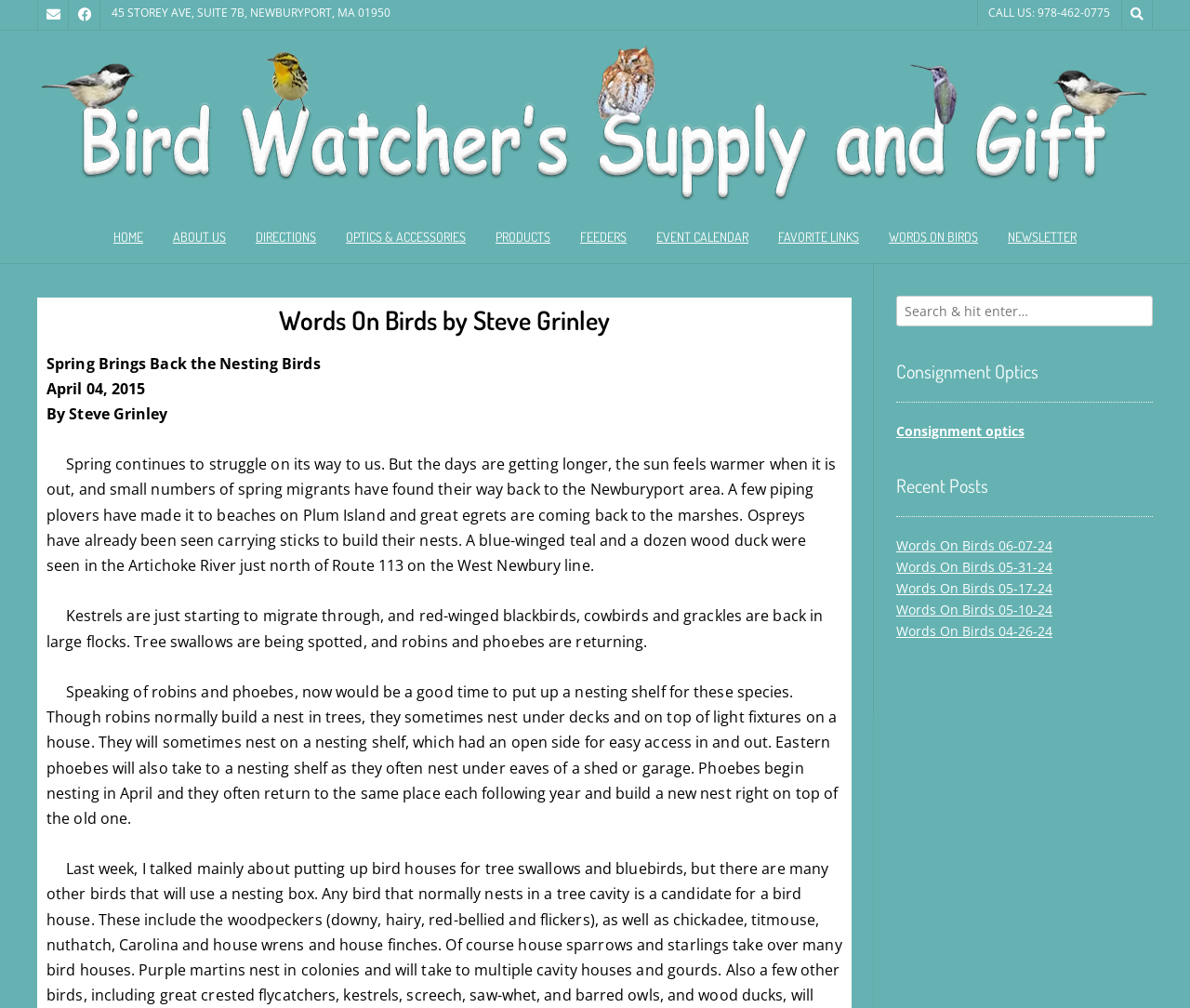For the following element description, predict the bounding box coordinates in the format (top-left x, top-left y, bottom-right x, bottom-right y). All values should be floating point numbers between 0 and 1. Description: Home

[0.083, 0.214, 0.133, 0.261]